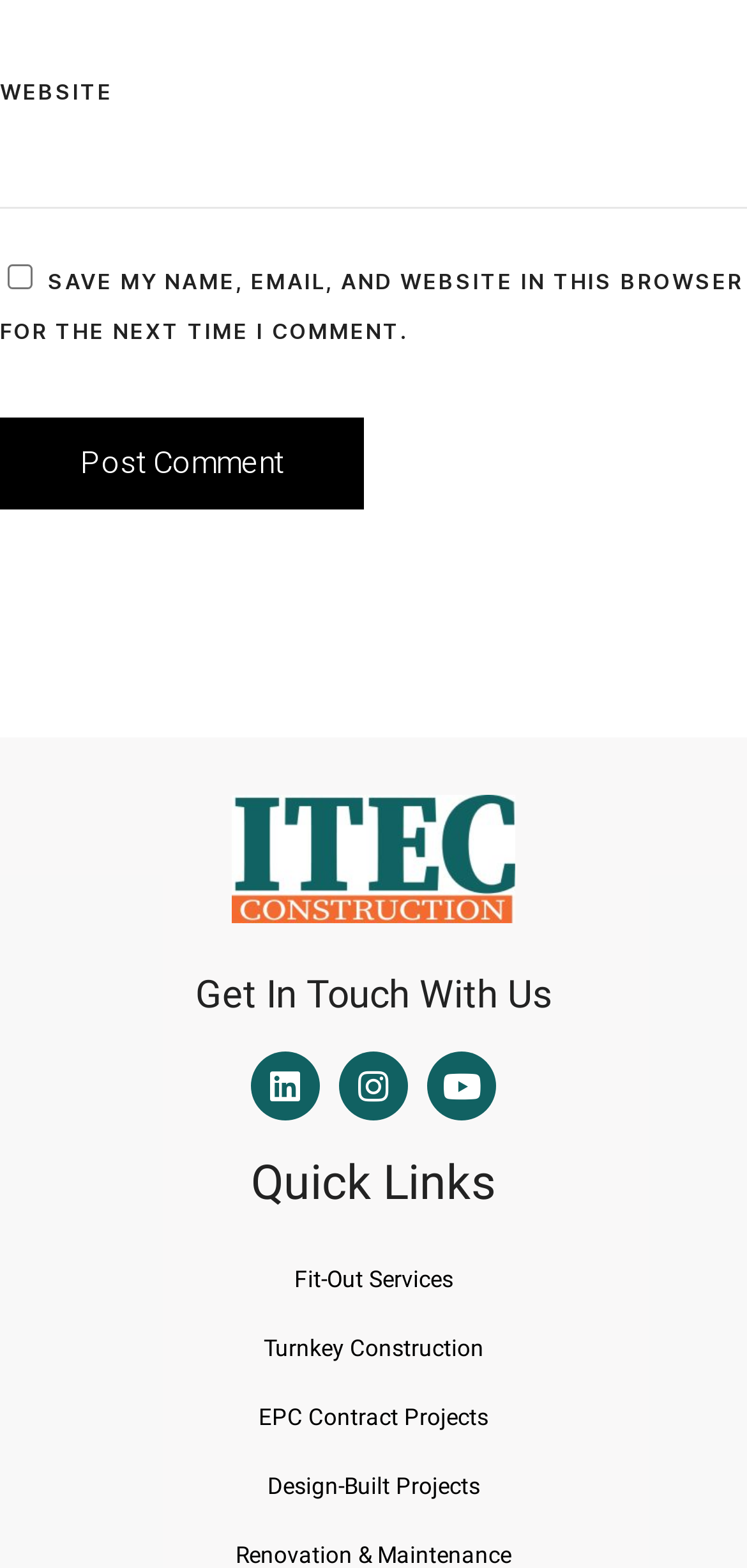How many quick links are there?
Based on the image, give a one-word or short phrase answer.

4